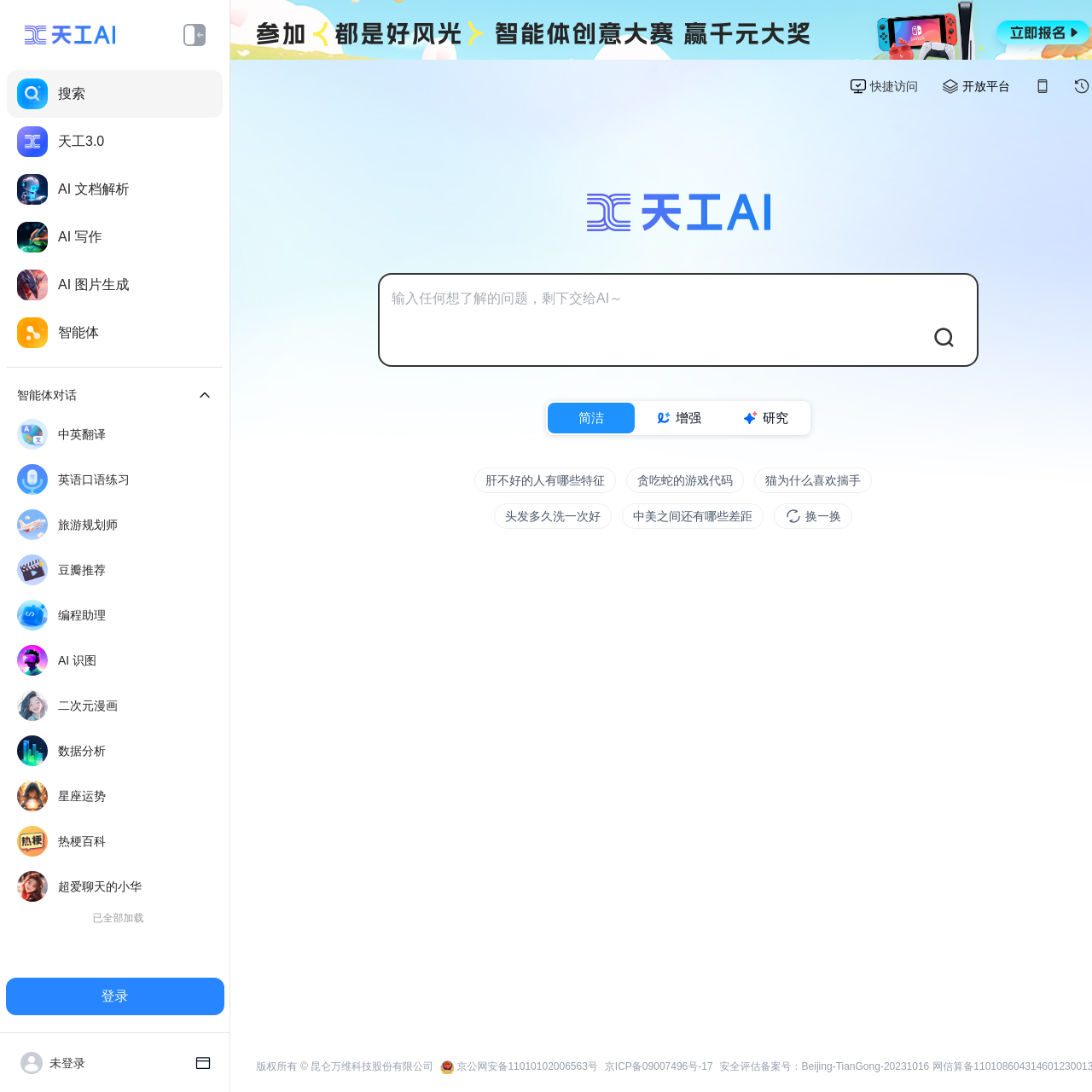Identify the bounding box coordinates of the clickable region to carry out the given instruction: "Generate AI images".

[0.006, 0.239, 0.204, 0.283]